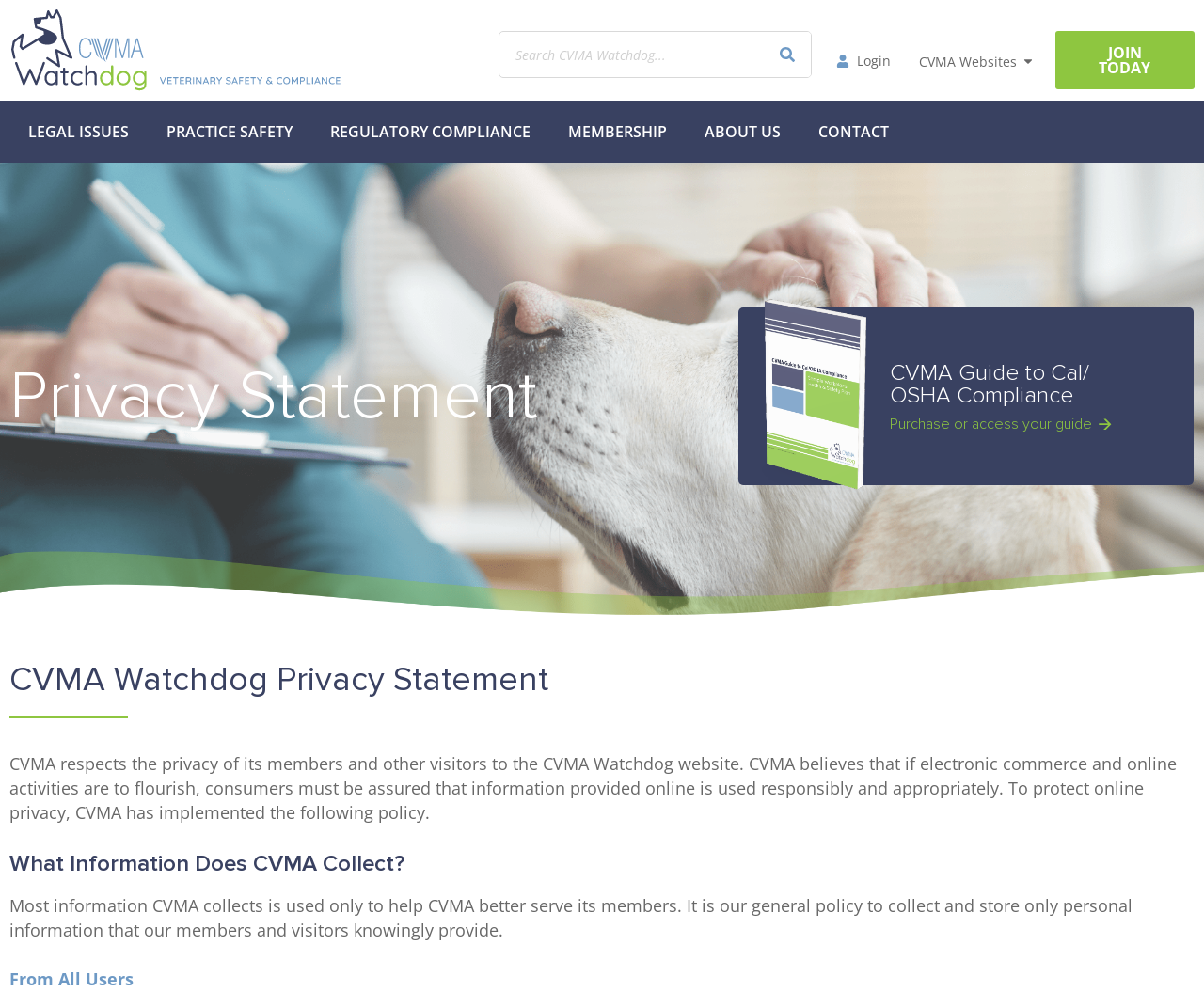Please determine the bounding box coordinates of the clickable area required to carry out the following instruction: "Open CVMA Websites menu". The coordinates must be four float numbers between 0 and 1, represented as [left, top, right, bottom].

[0.849, 0.052, 0.86, 0.072]